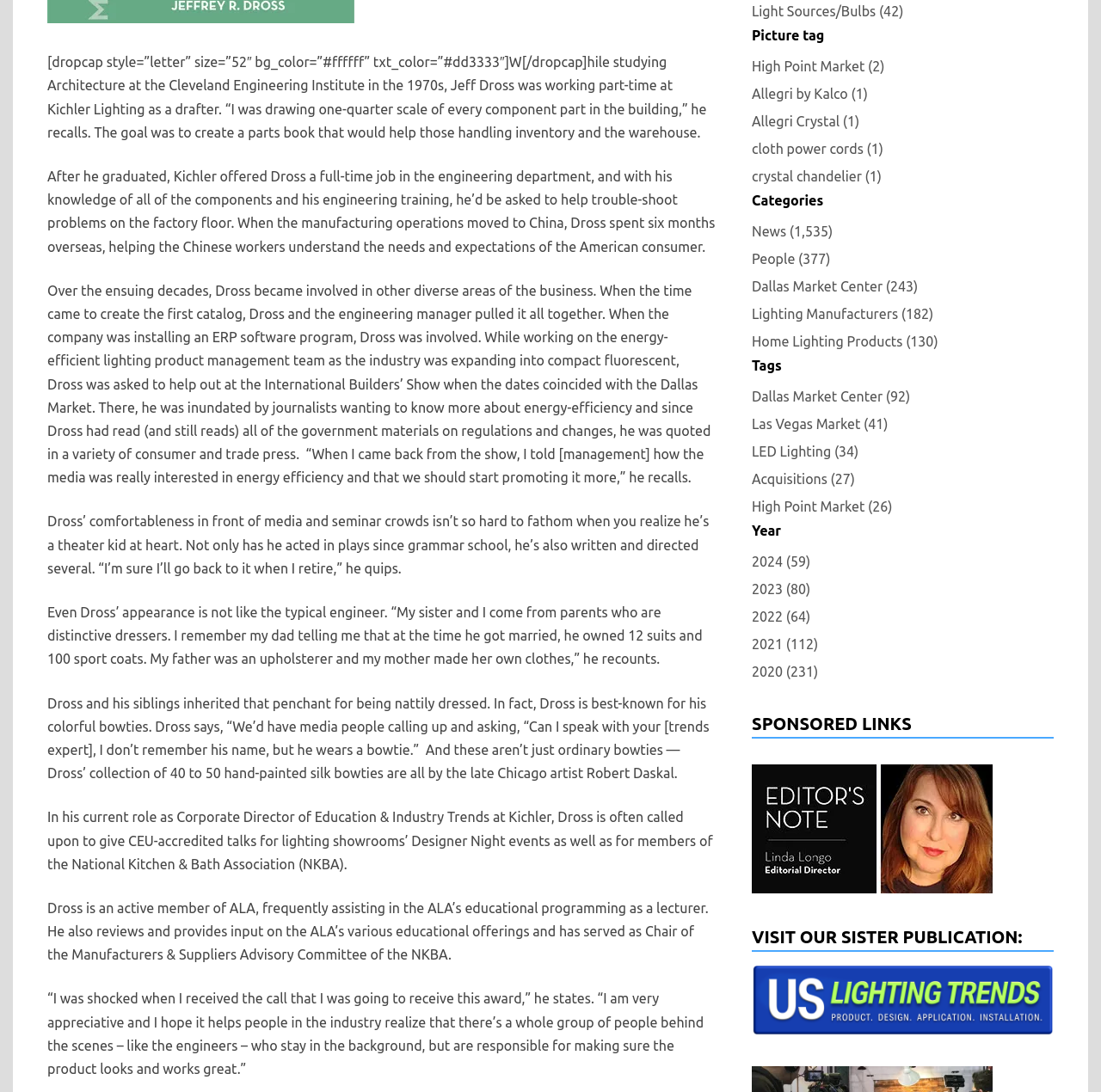From the webpage screenshot, predict the bounding box coordinates (top-left x, top-left y, bottom-right x, bottom-right y) for the UI element described here: parent_node: VISIT OUR SISTER PUBLICATION:

[0.683, 0.936, 0.957, 0.951]